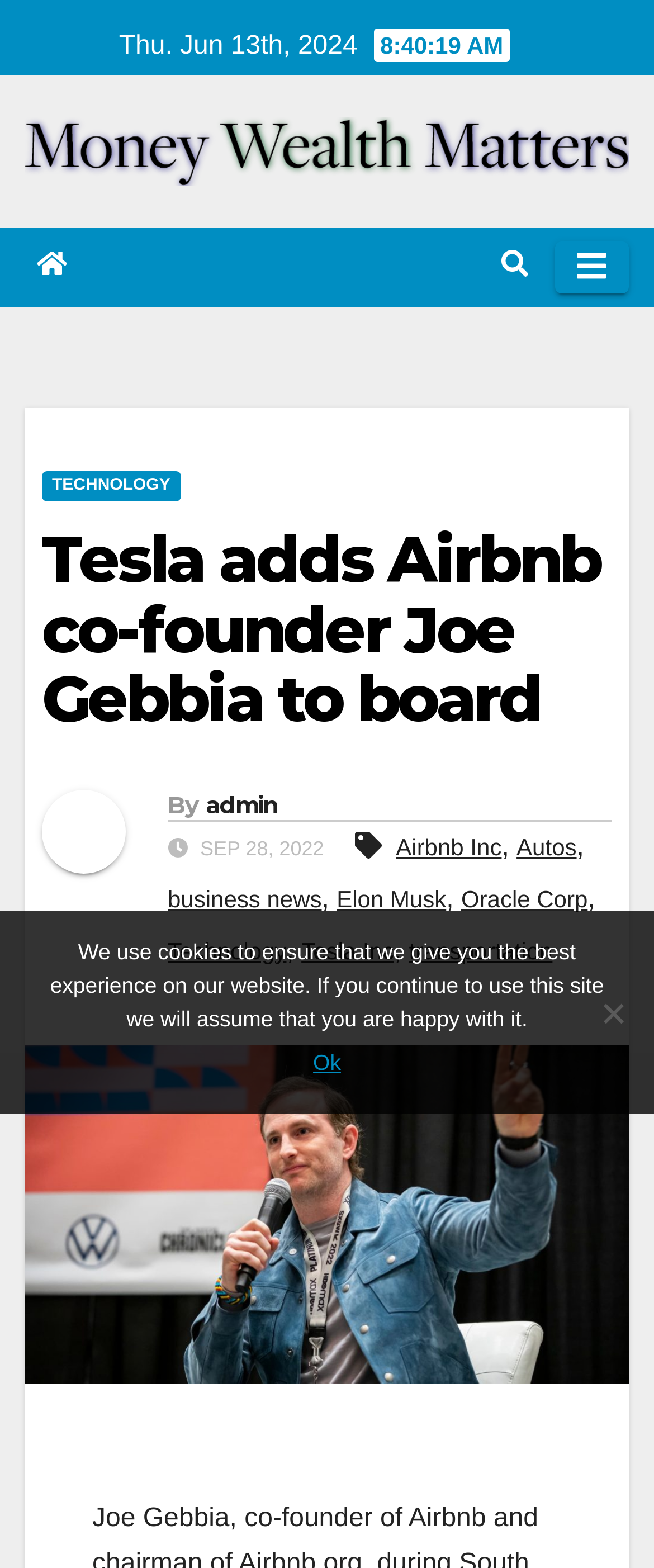Identify the bounding box coordinates for the UI element mentioned here: "alt="Money Wealth Matters"". Provide the coordinates as four float values between 0 and 1, i.e., [left, top, right, bottom].

[0.038, 0.075, 0.962, 0.119]